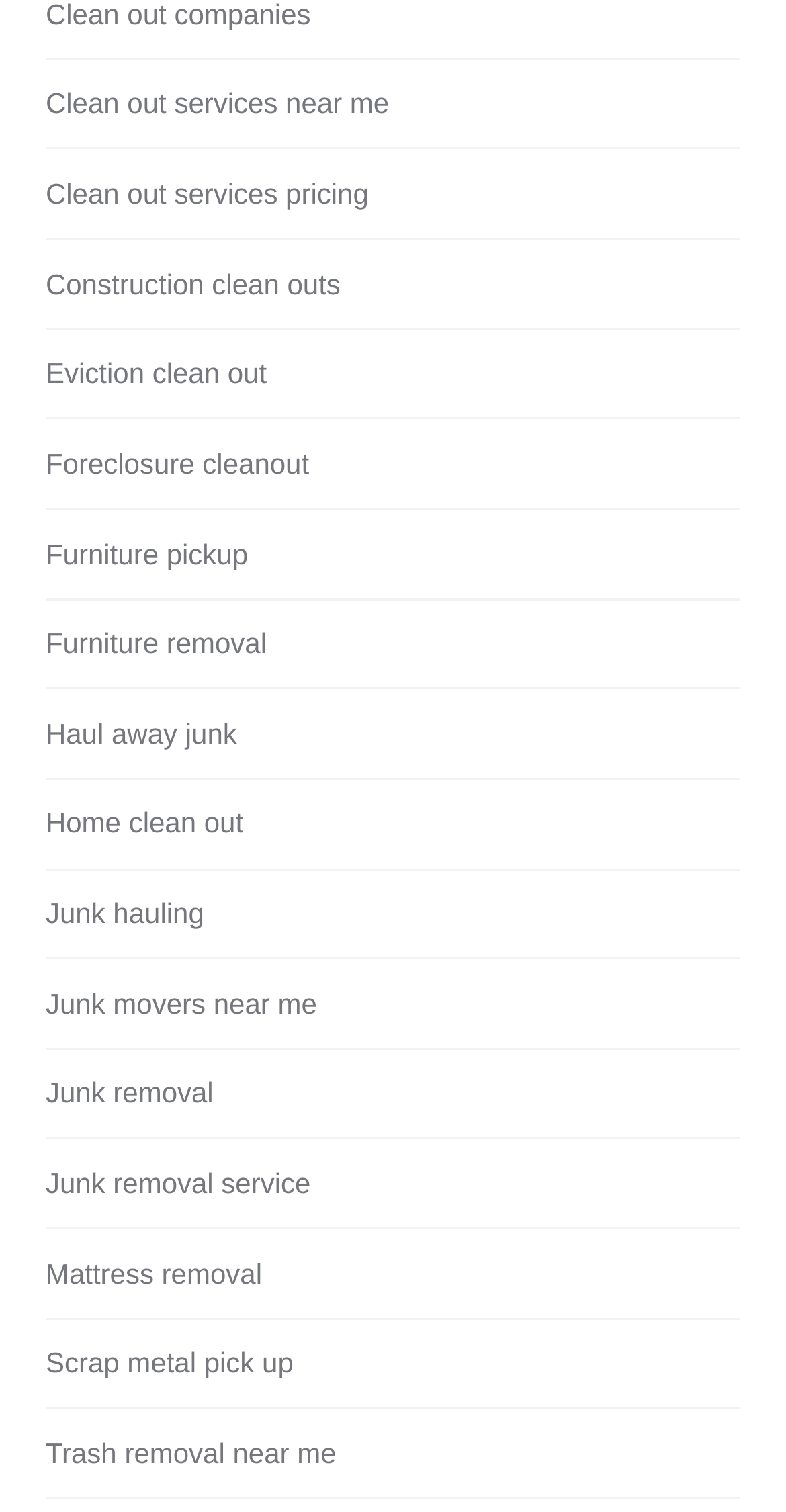Reply to the question with a single word or phrase:
Is junk hauling a service offered by this company?

Yes